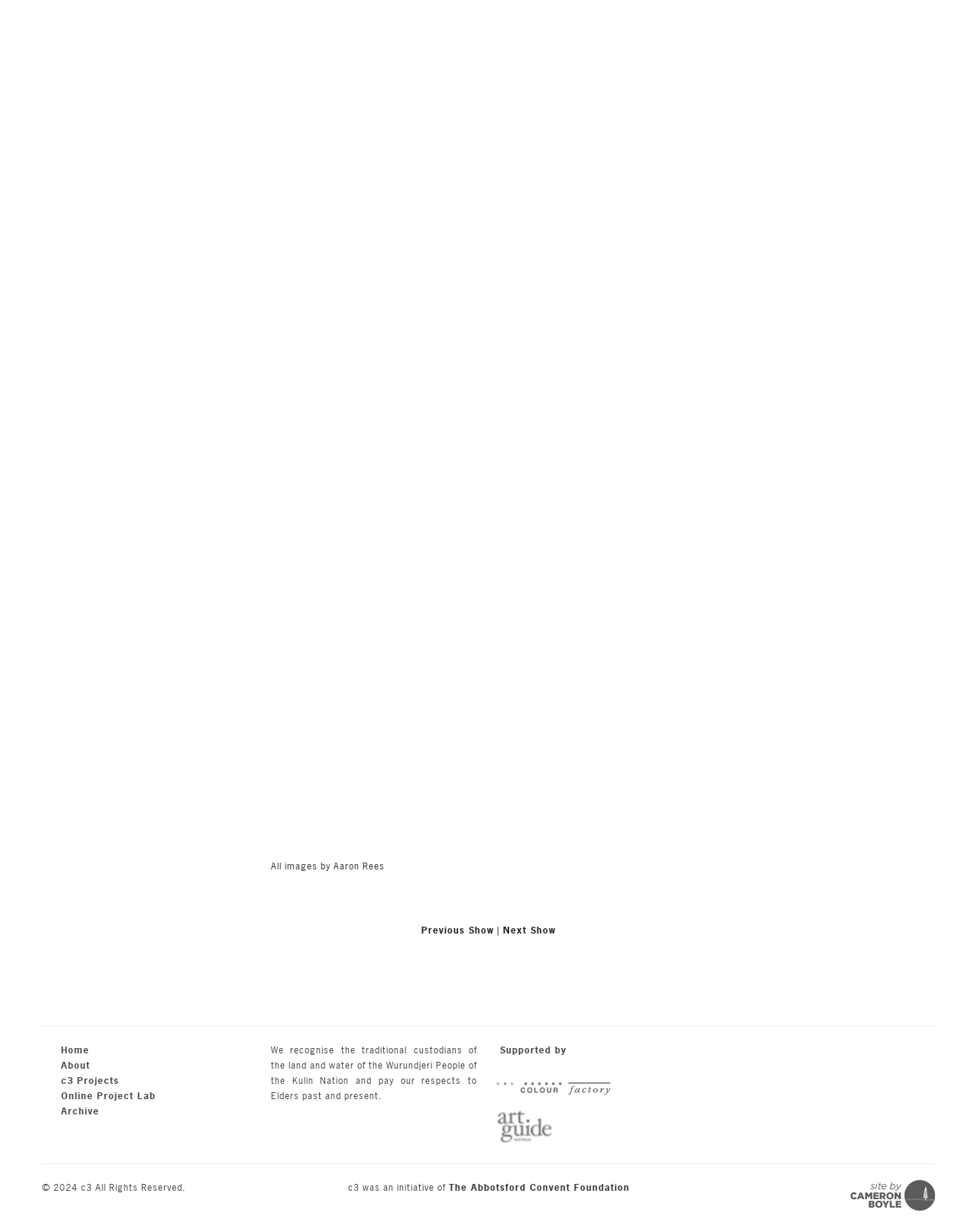Please respond to the question with a concise word or phrase:
What is the name of the foundation mentioned?

The Abbotsford Convent Foundation